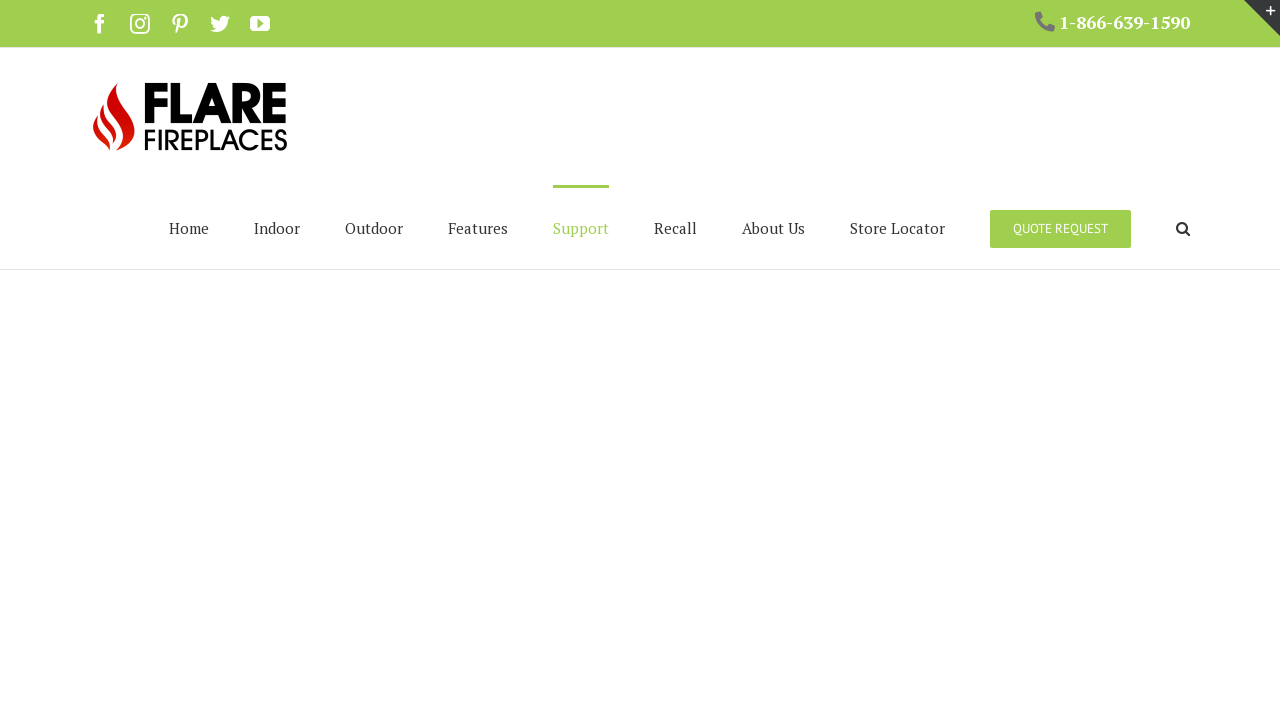Determine the bounding box coordinates of the clickable element necessary to fulfill the instruction: "Open Facebook page". Provide the coordinates as four float numbers within the 0 to 1 range, i.e., [left, top, right, bottom].

[0.07, 0.019, 0.086, 0.047]